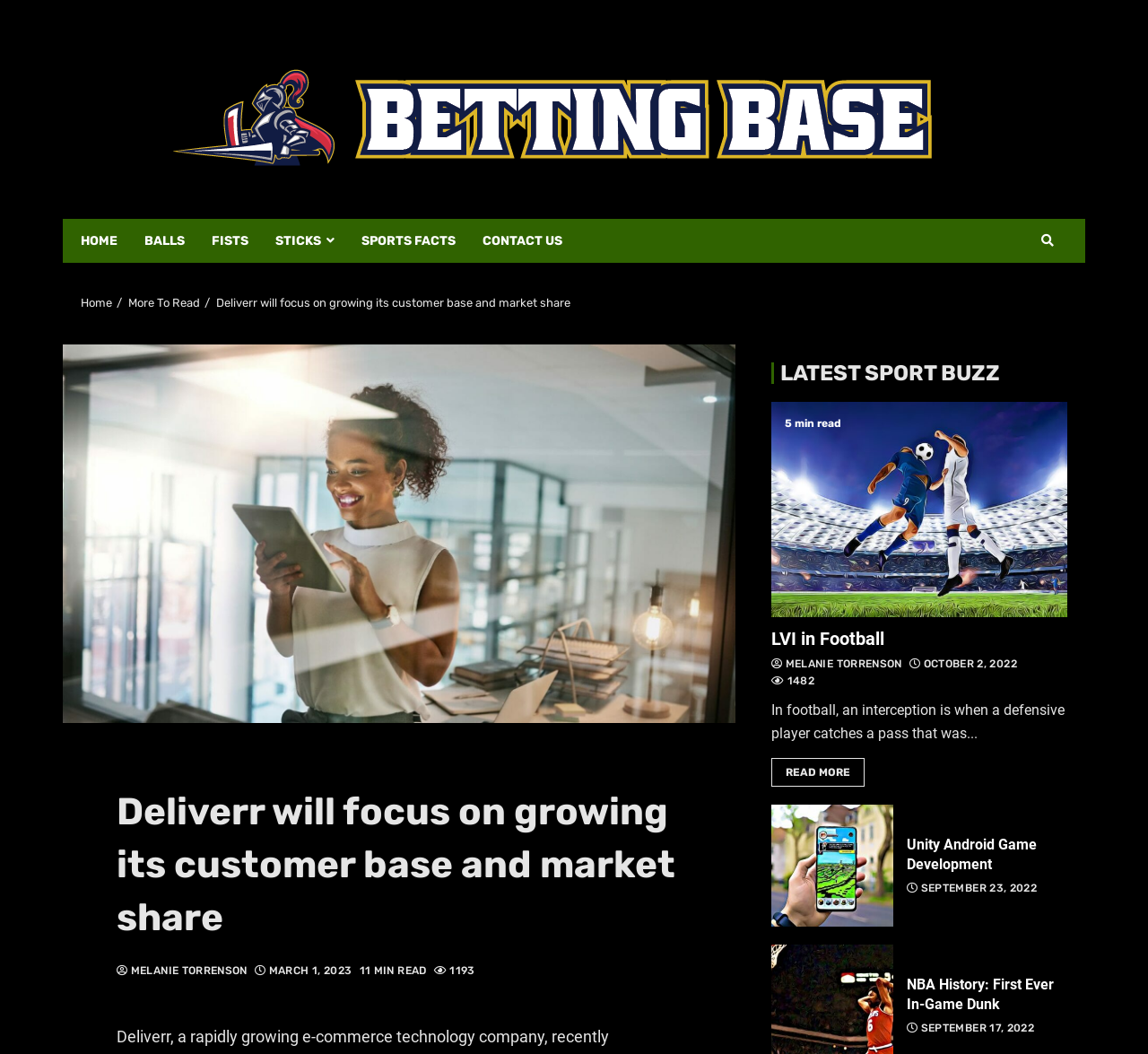What is the topic of the article with the image 'study ehr epicsimonitewired'?
Please respond to the question with a detailed and informative answer.

The answer can be found by looking at the image 'study ehr epicsimonitewired' and the surrounding text, which mentions 'Unity Android Game Development'. This suggests that the topic of the article is Unity Android Game Development.